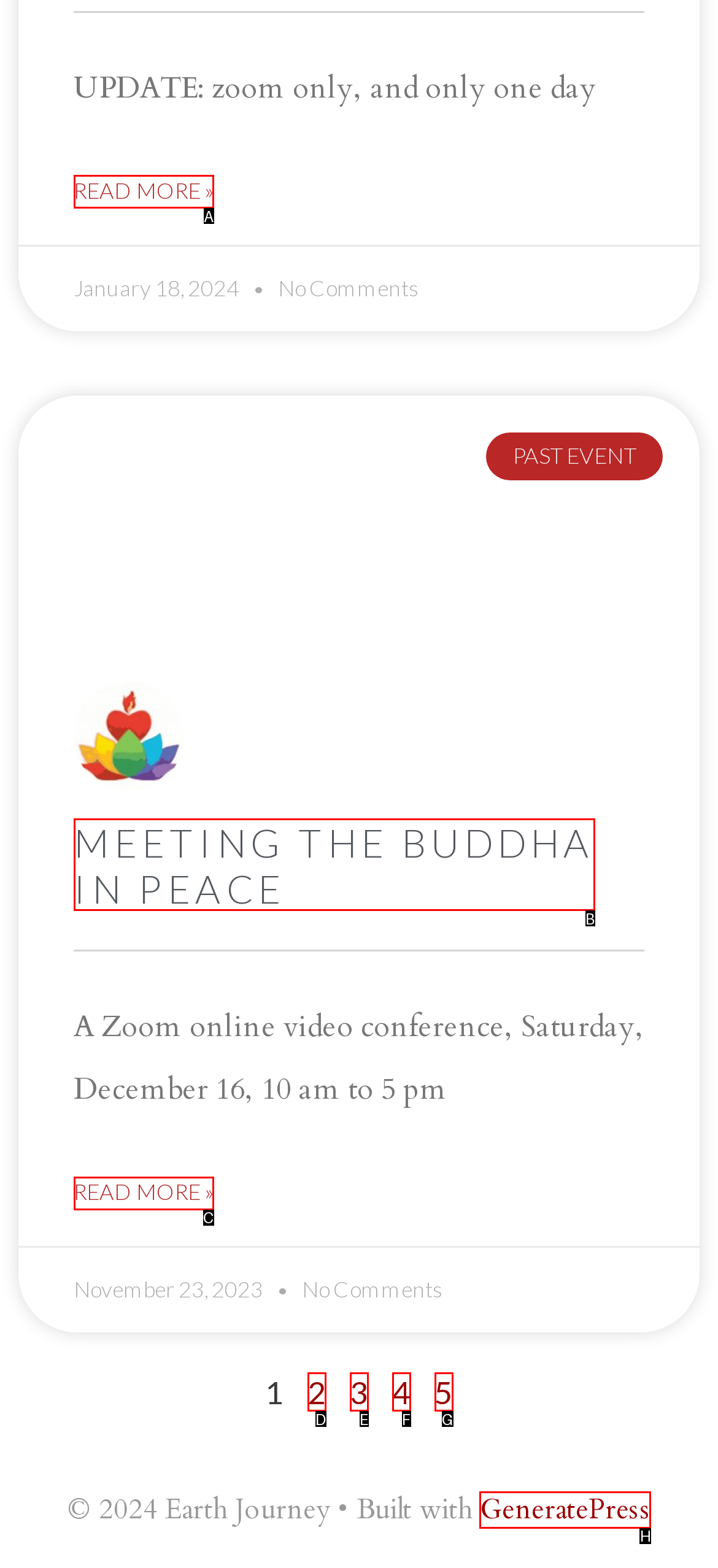Identify the letter of the option that best matches the following description: meeting the buddha in peace. Respond with the letter directly.

B